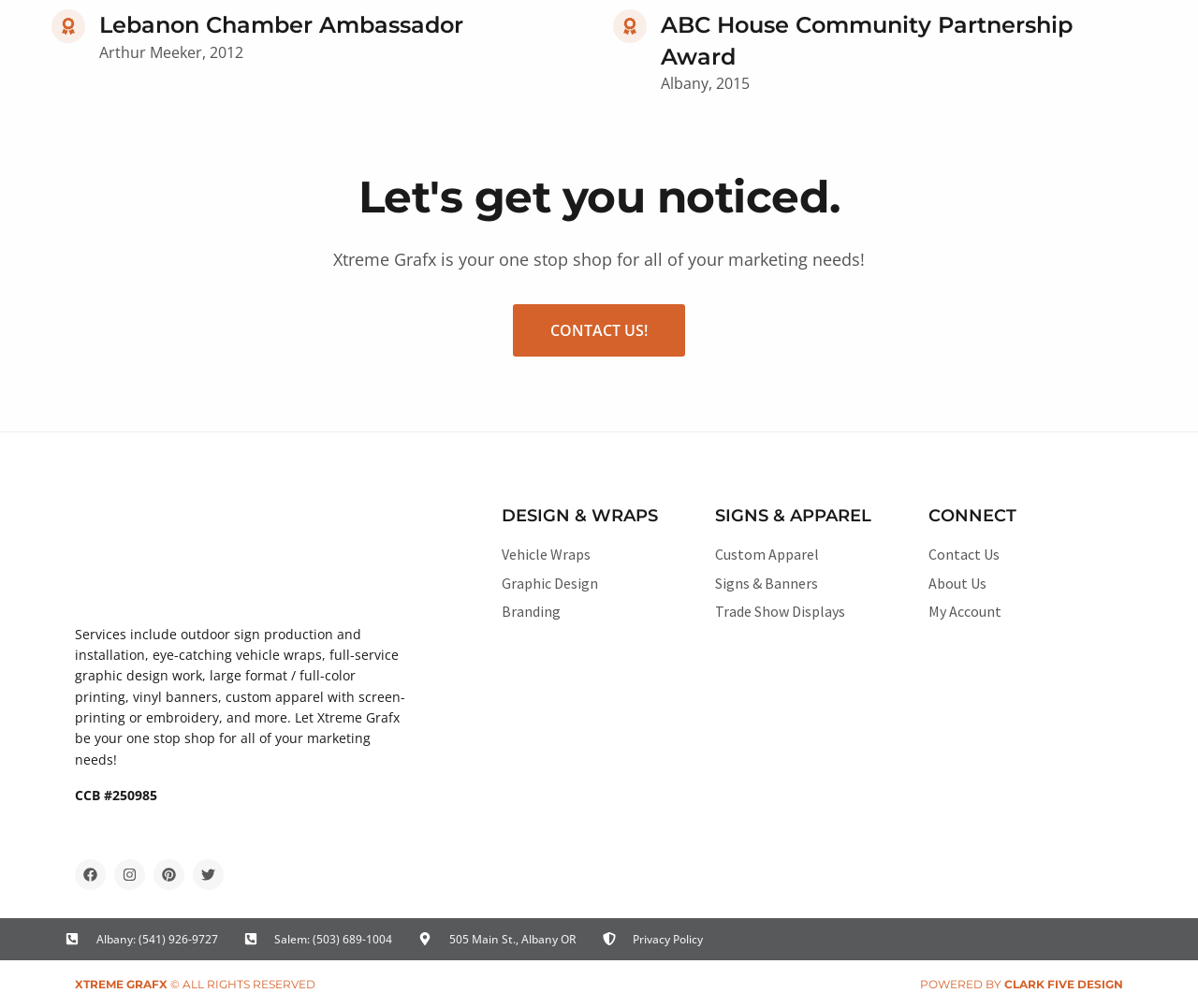Determine the coordinates of the bounding box for the clickable area needed to execute this instruction: "Check out Xtreme Grafx's services".

[0.062, 0.62, 0.338, 0.762]